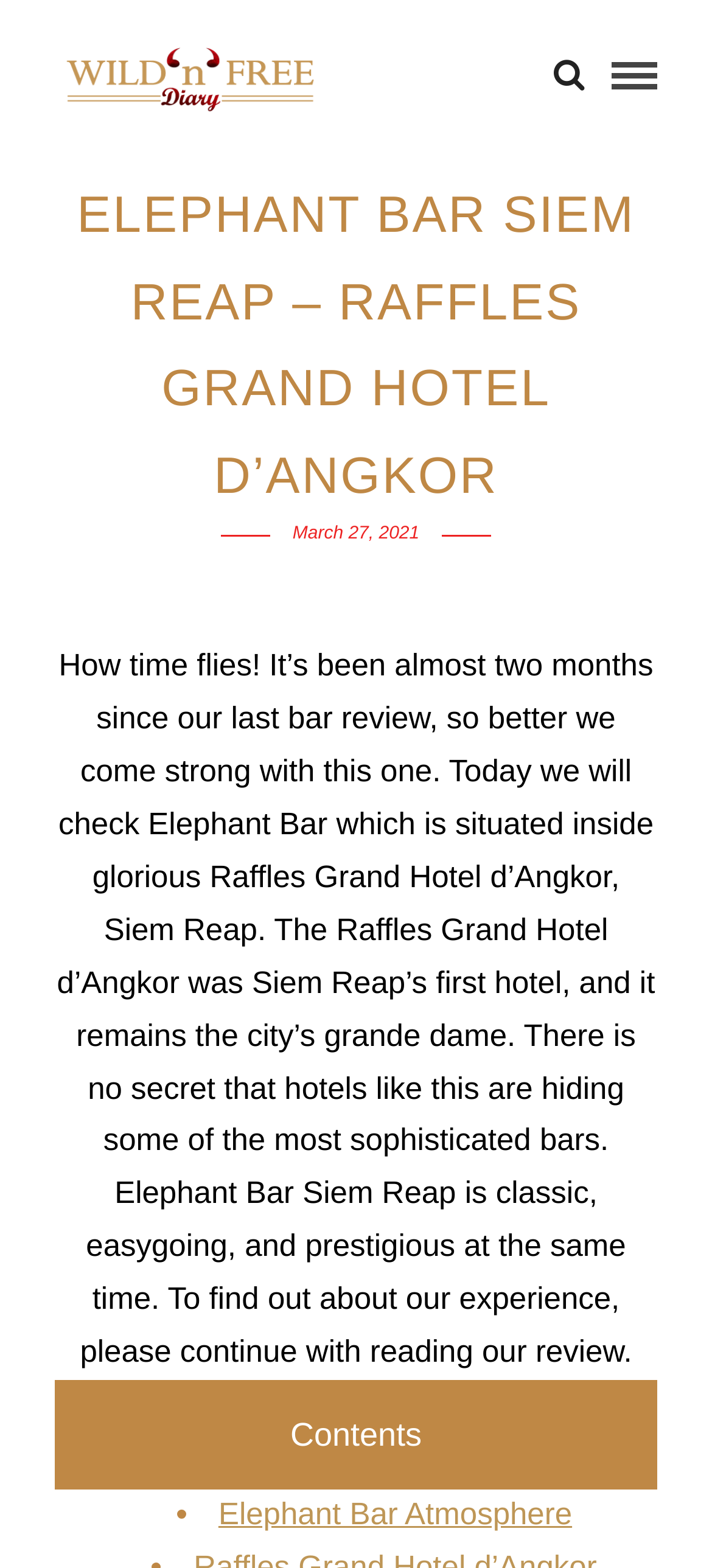When was the review of Elephant Bar published?
Look at the image and respond to the question as thoroughly as possible.

I found the StaticText element 'March 27, 2021' which suggests the publication date of the review.